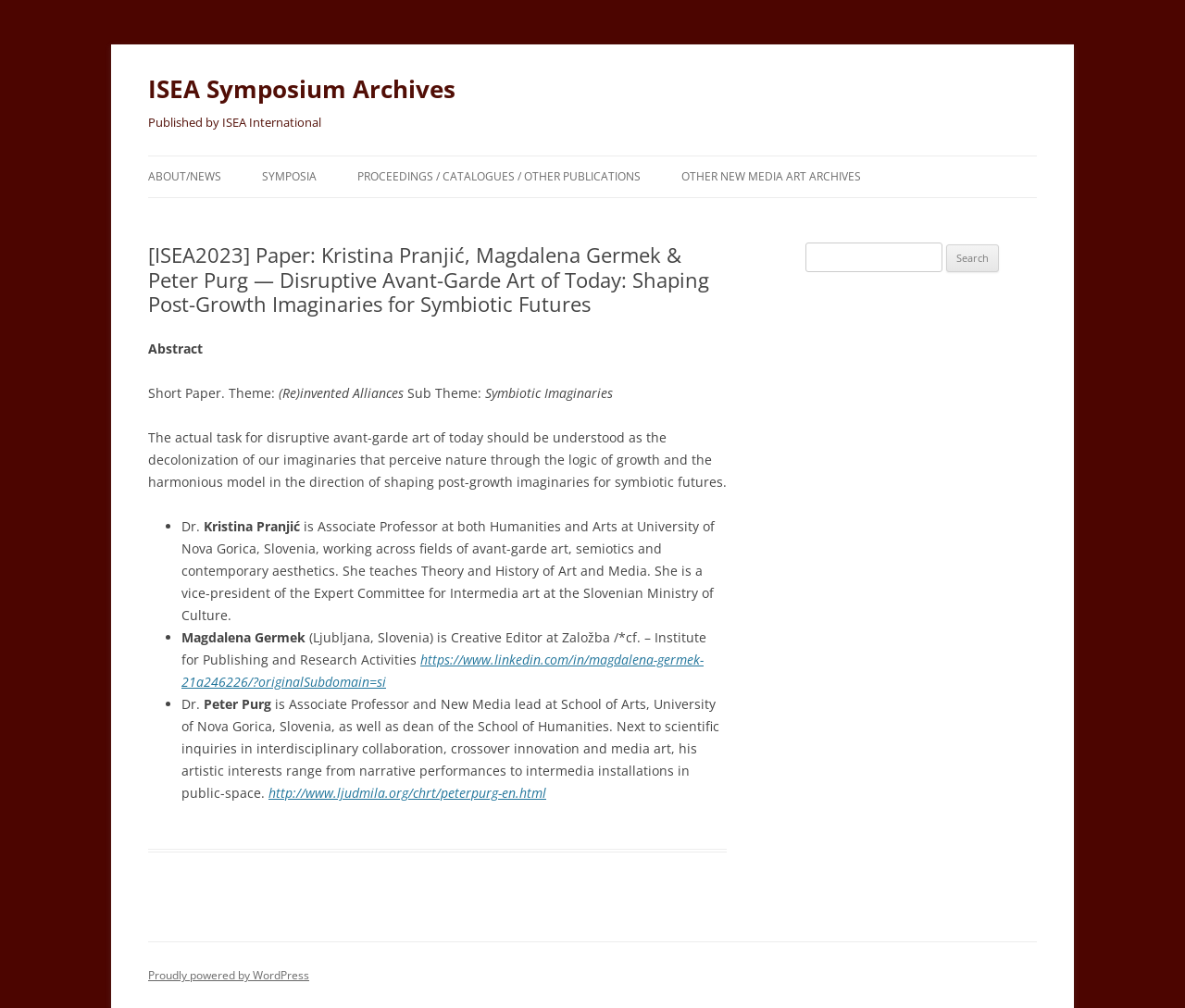Find the bounding box coordinates of the element to click in order to complete this instruction: "Visit the LinkedIn profile of Magdalena Germek". The bounding box coordinates must be four float numbers between 0 and 1, denoted as [left, top, right, bottom].

[0.153, 0.646, 0.594, 0.685]